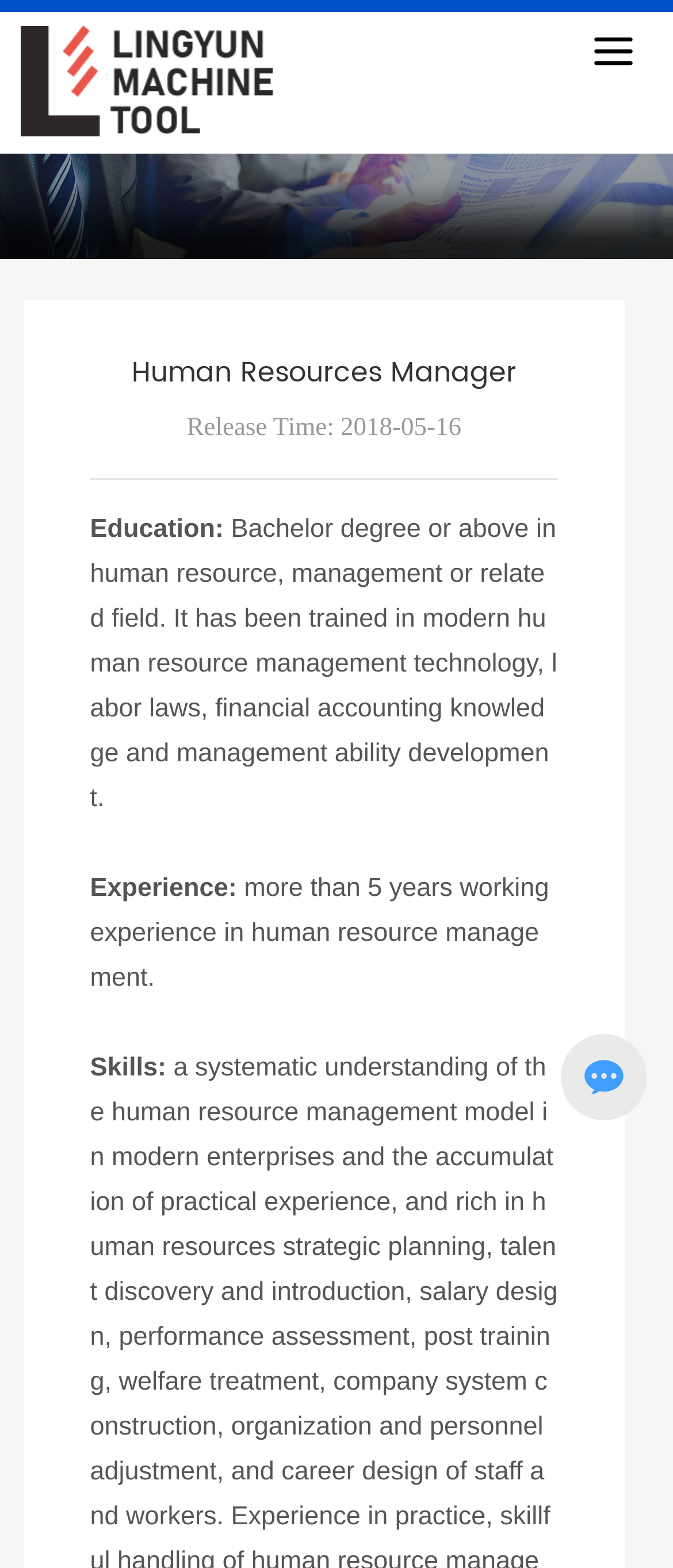Answer the following query concisely with a single word or phrase:
What is the brand name of the milling machine?

LINGYUN